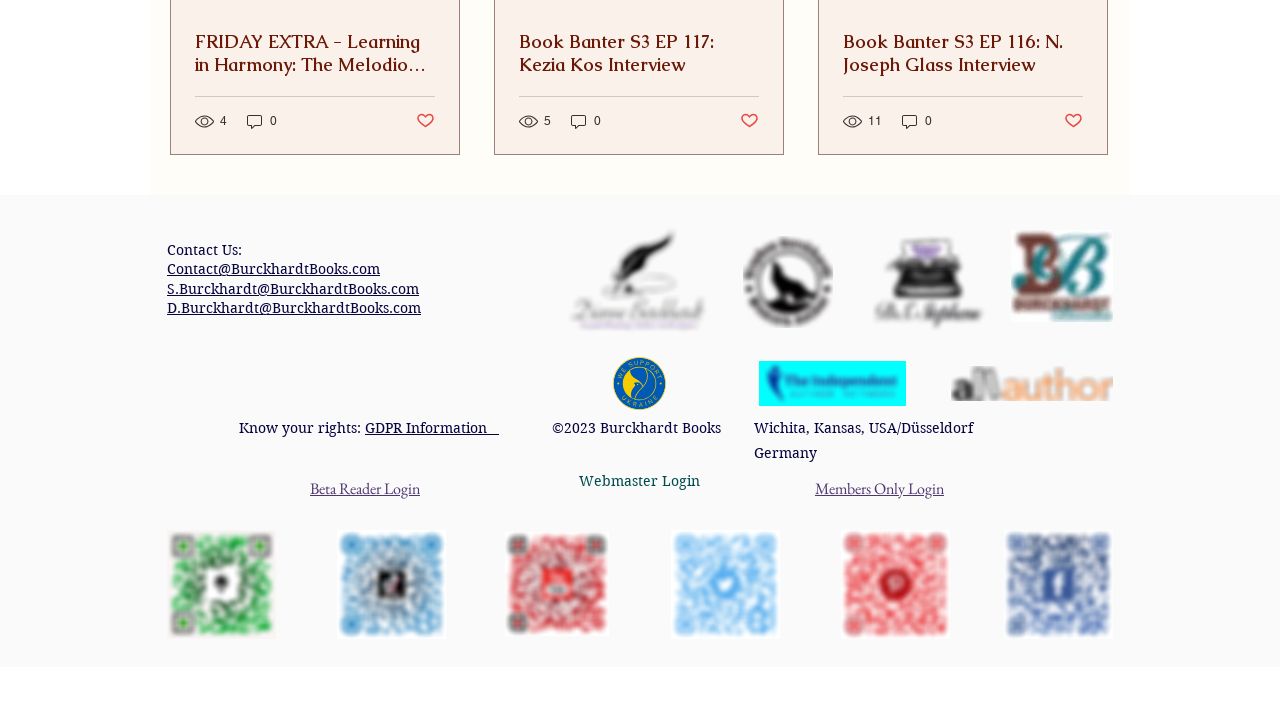Please give a succinct answer to the question in one word or phrase:
What social media platforms are linked on this website?

Multiple platforms